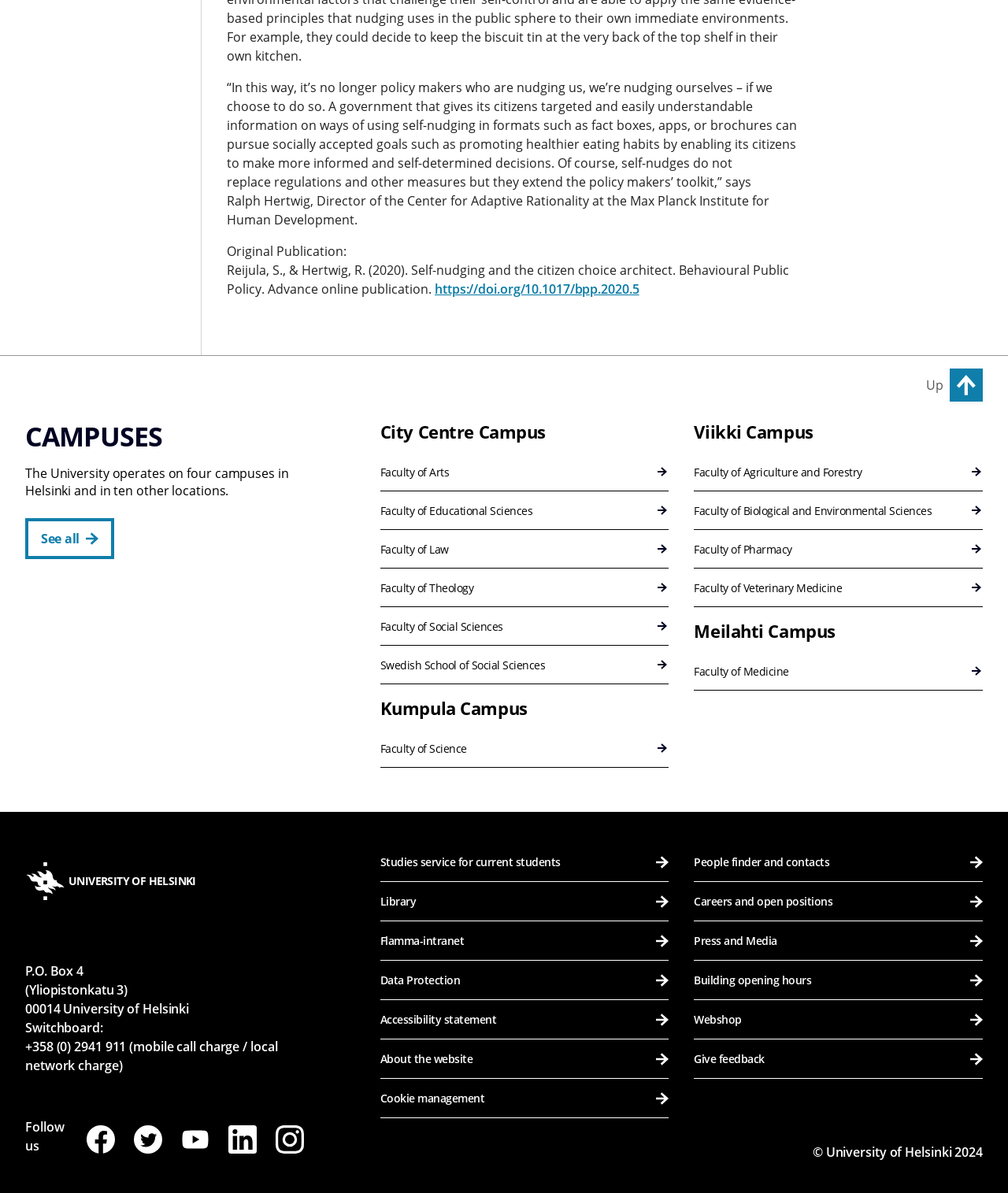Identify the bounding box coordinates for the element you need to click to achieve the following task: "Give feedback about the website". The coordinates must be four float values ranging from 0 to 1, formatted as [left, top, right, bottom].

[0.689, 0.872, 0.975, 0.904]